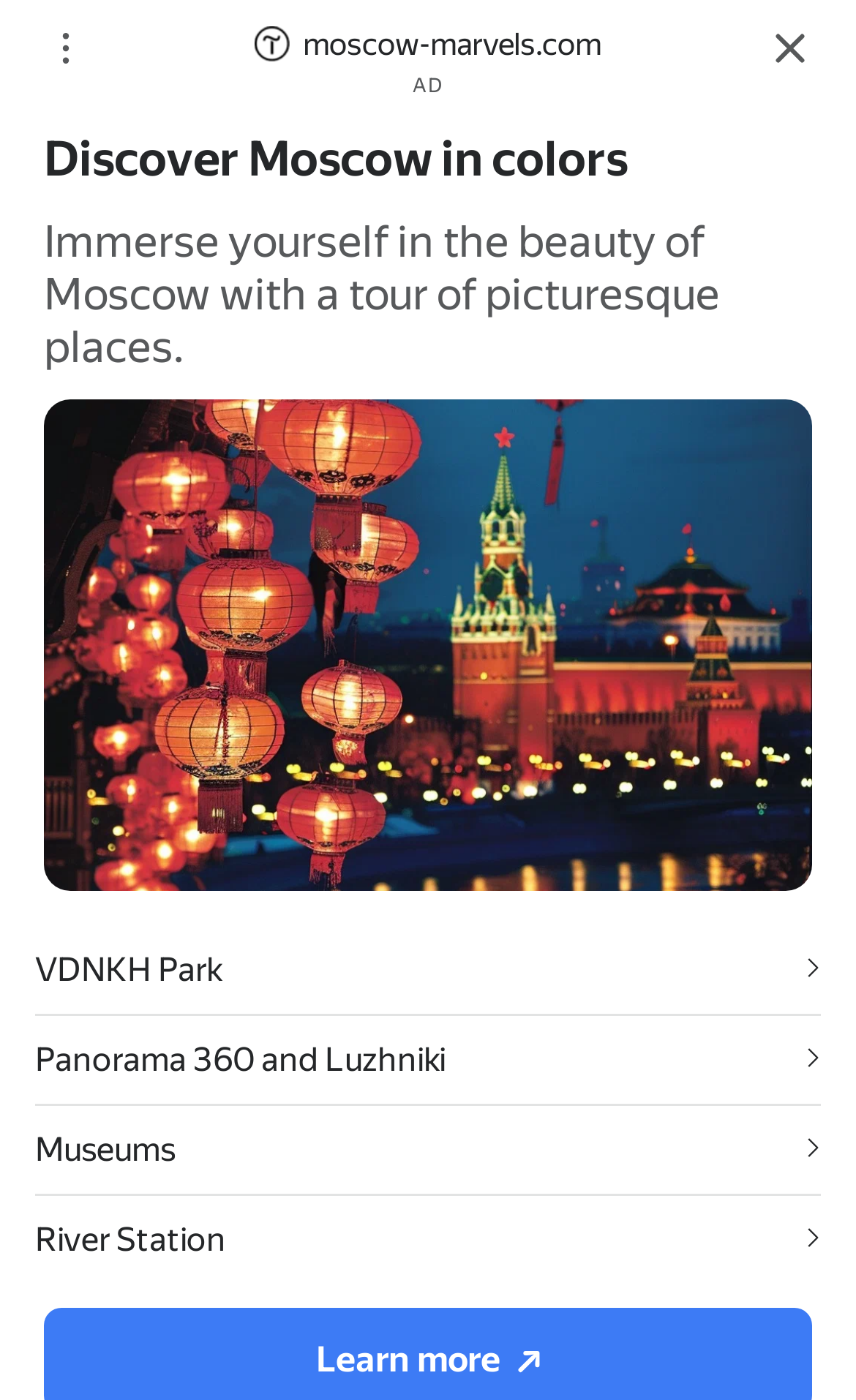Determine the bounding box coordinates of the element that should be clicked to execute the following command: "Explore 'VDNKH Park'".

[0.041, 0.661, 0.959, 0.726]